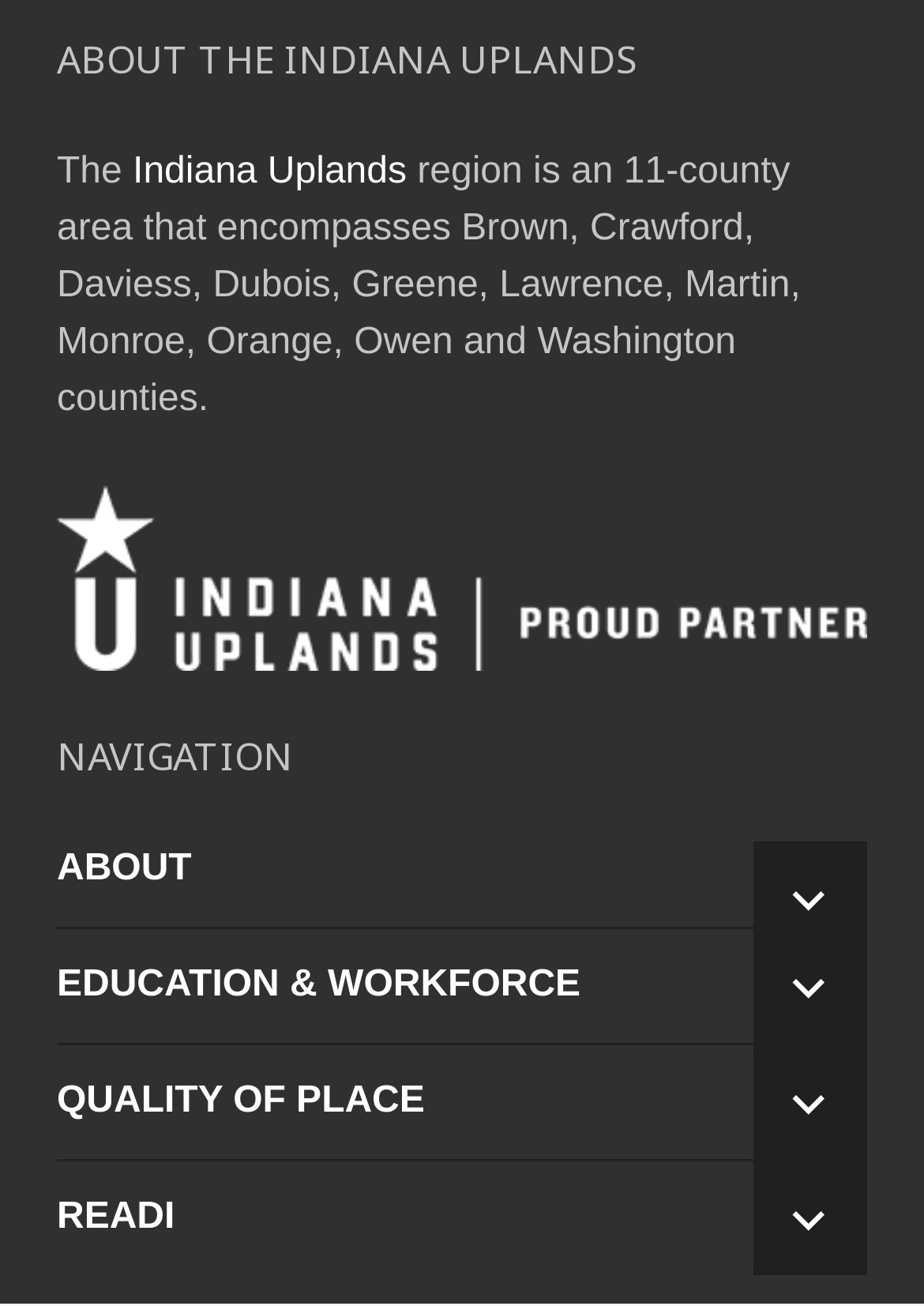What is the purpose of the buttons with the '' icon?
Use the image to answer the question with a single word or phrase.

Expand child menu